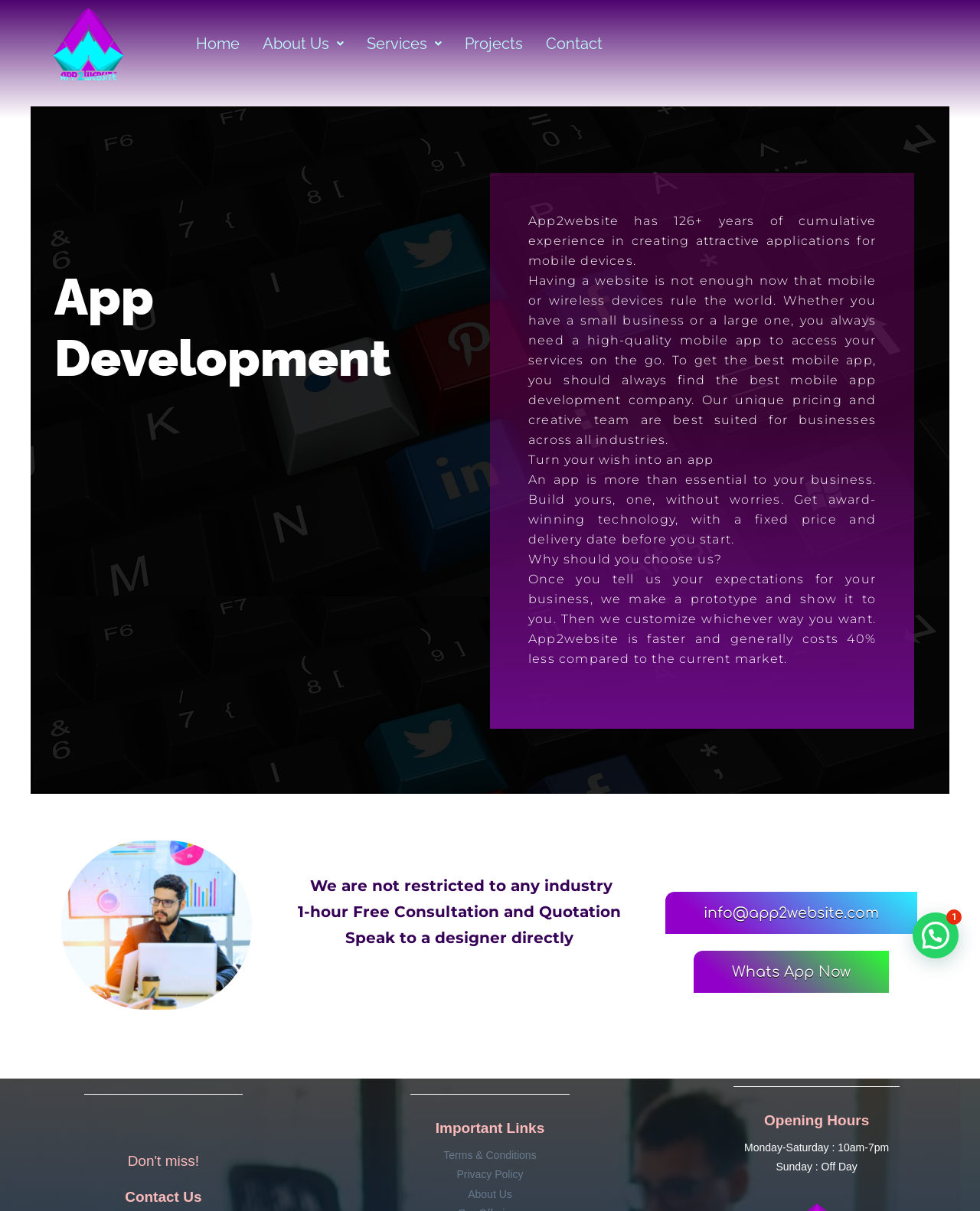Can you pinpoint the bounding box coordinates for the clickable element required for this instruction: "Click the 'Contact' link"? The coordinates should be four float numbers between 0 and 1, i.e., [left, top, right, bottom].

[0.546, 0.02, 0.627, 0.052]